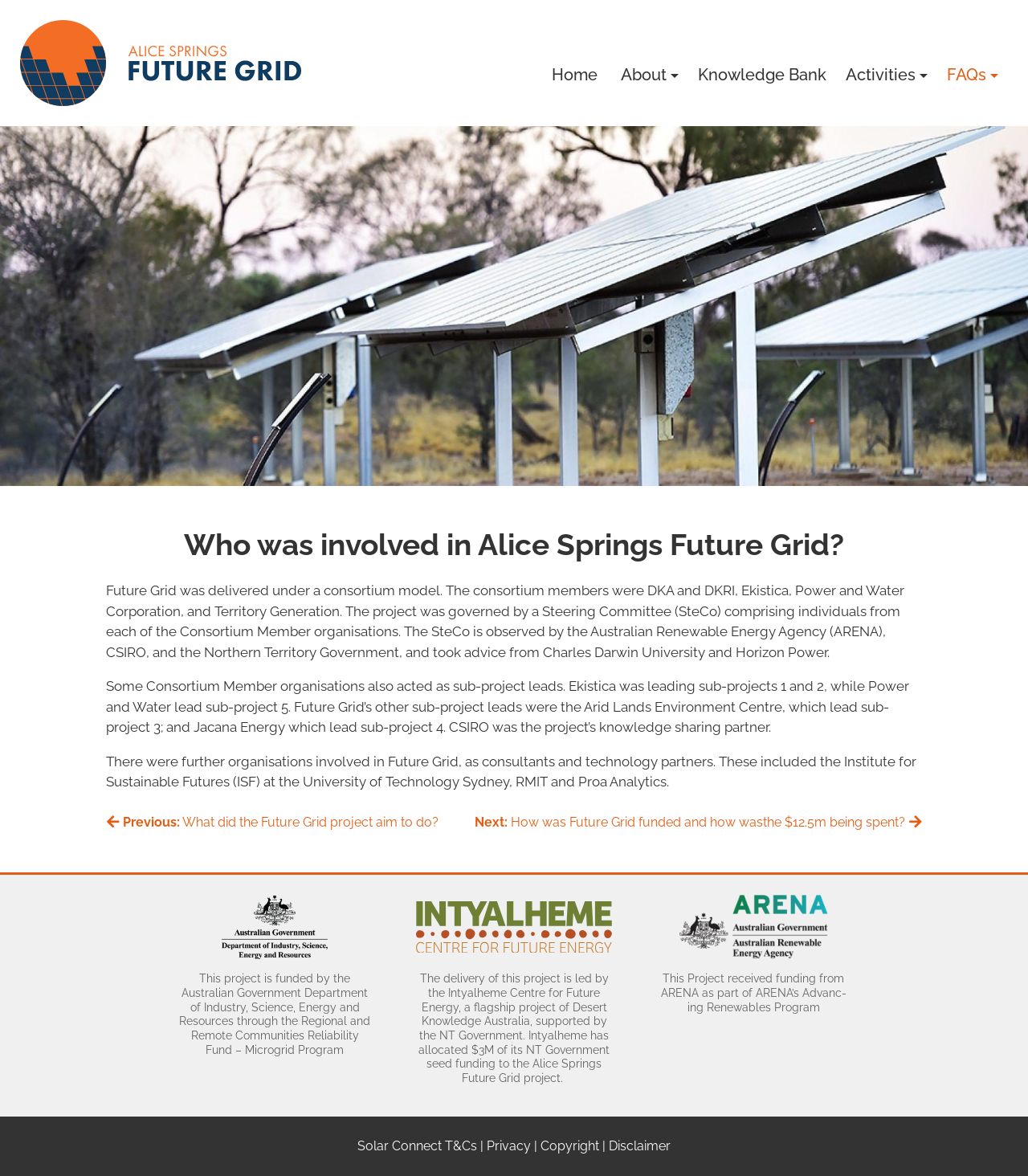Identify the bounding box coordinates for the element that needs to be clicked to fulfill this instruction: "Learn about the project's funding". Provide the coordinates in the format of four float numbers between 0 and 1: [left, top, right, bottom].

[0.152, 0.761, 0.382, 0.909]